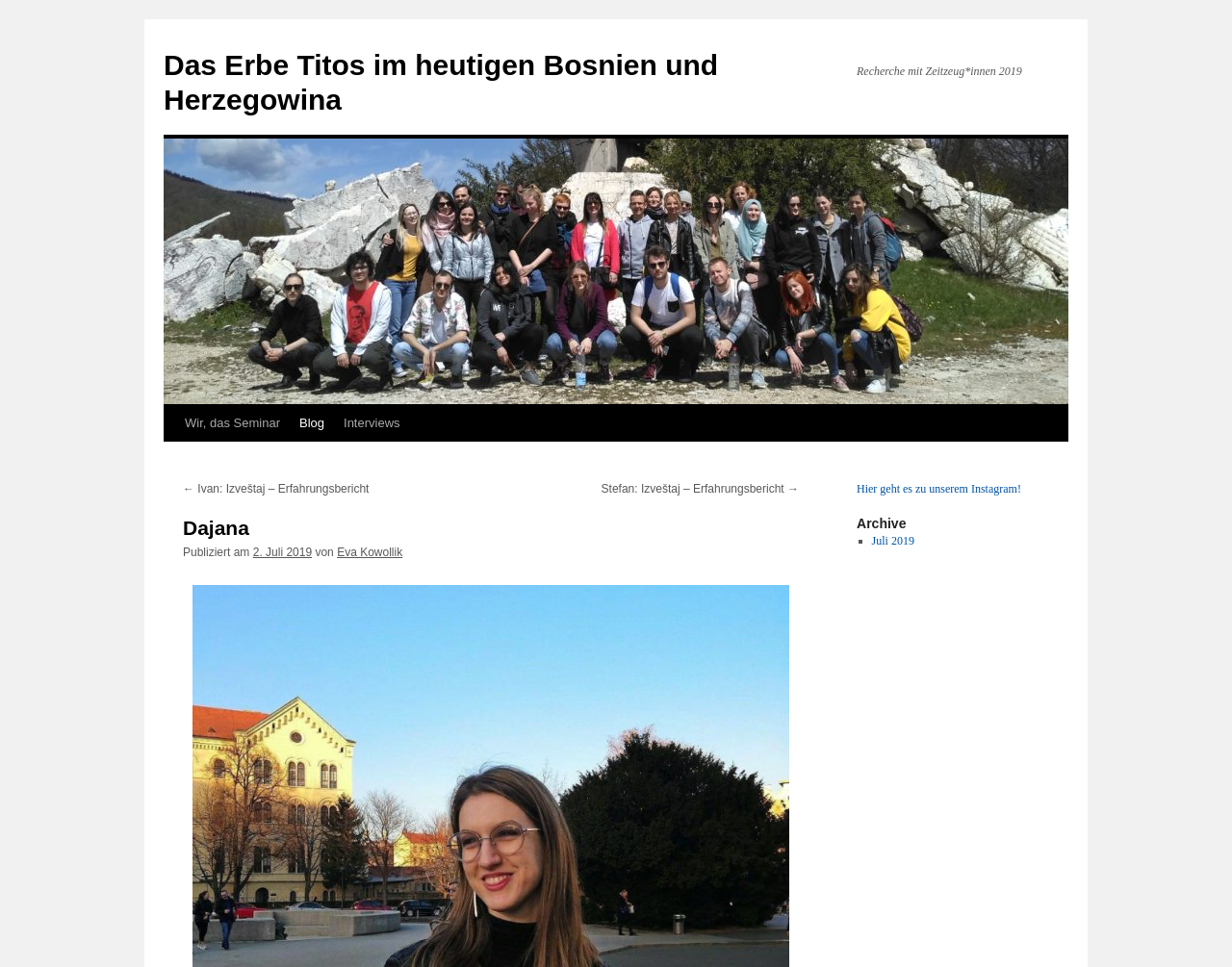How many links are there in the Interviews section?
Answer the question with just one word or phrase using the image.

2